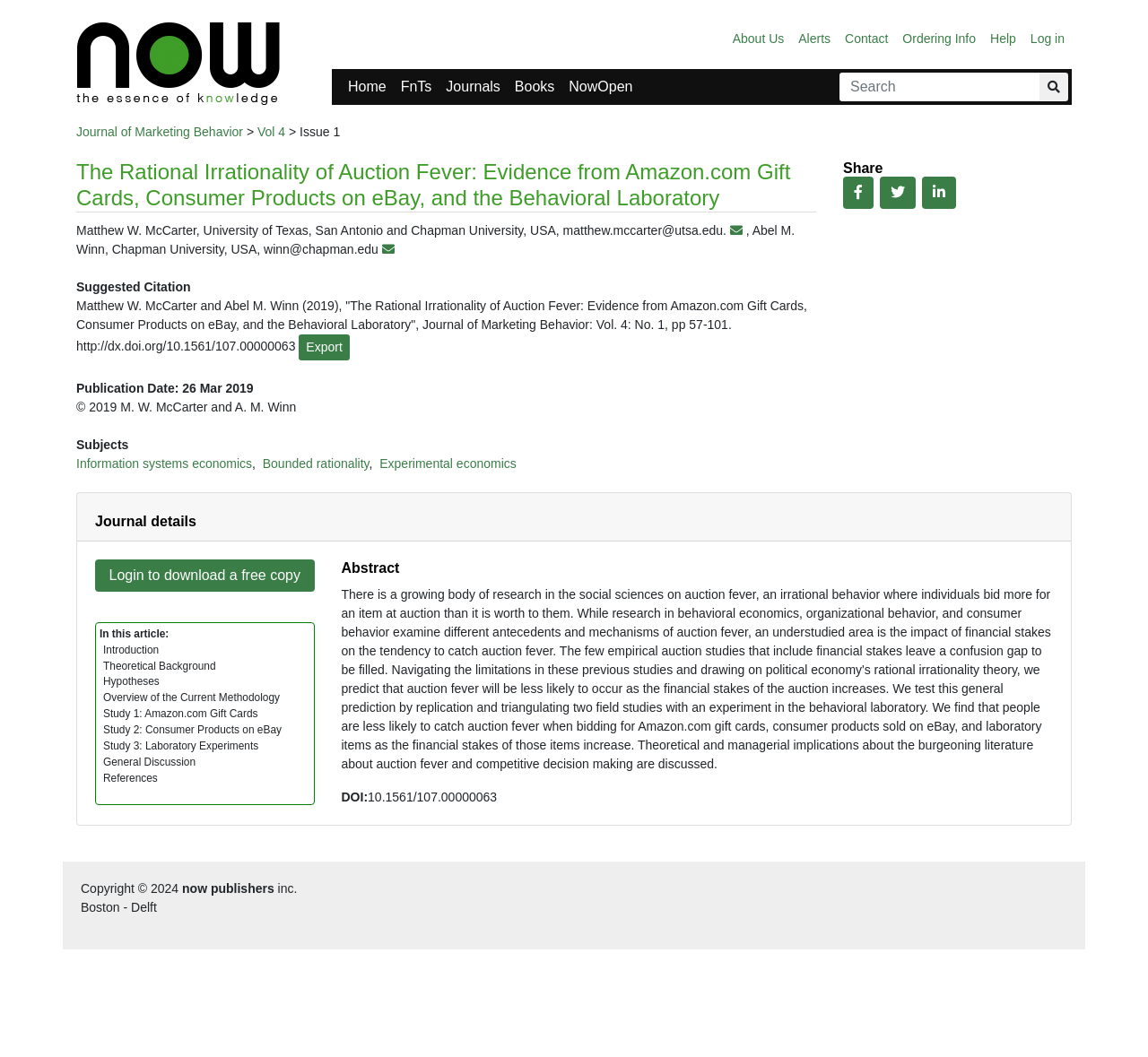What is the title of the article?
Based on the image, provide a one-word or brief-phrase response.

The Rational Irrationality of Auction Fever